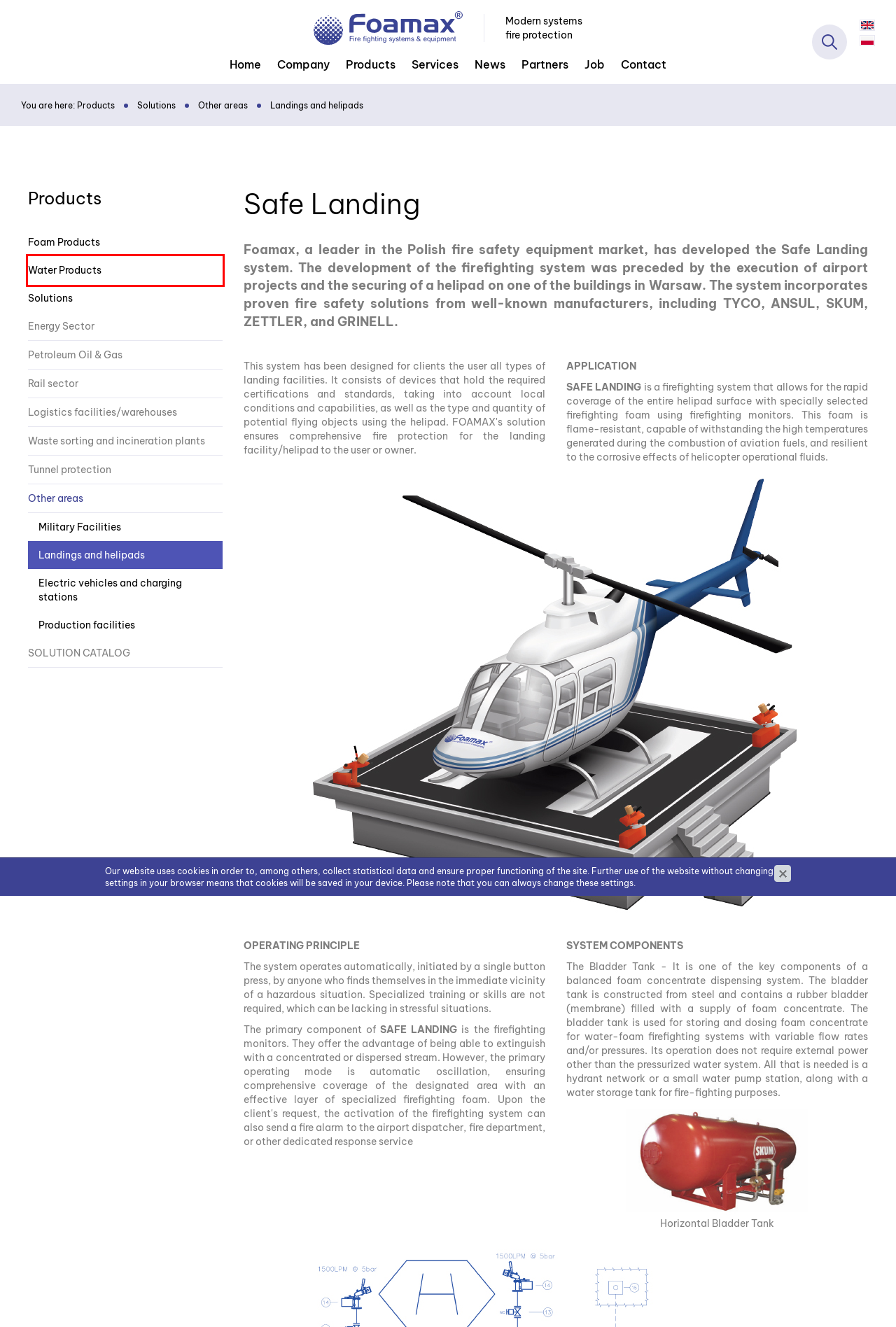You are presented with a screenshot of a webpage that includes a red bounding box around an element. Determine which webpage description best matches the page that results from clicking the element within the red bounding box. Here are the candidates:
A. Other areas - Solutions - Products - Foamax
B. Energy Sector - Solutions - Products - Foamax
C. SOLUTION CATALOG - Solutions - Products - Foamax
D. Products - Foamax
E. Water Products - Products - Foamax
F. News - Foamax
G. Waste sorting and incineration plants - Solutions - Products - Foamax
H. Partners - Foamax

E